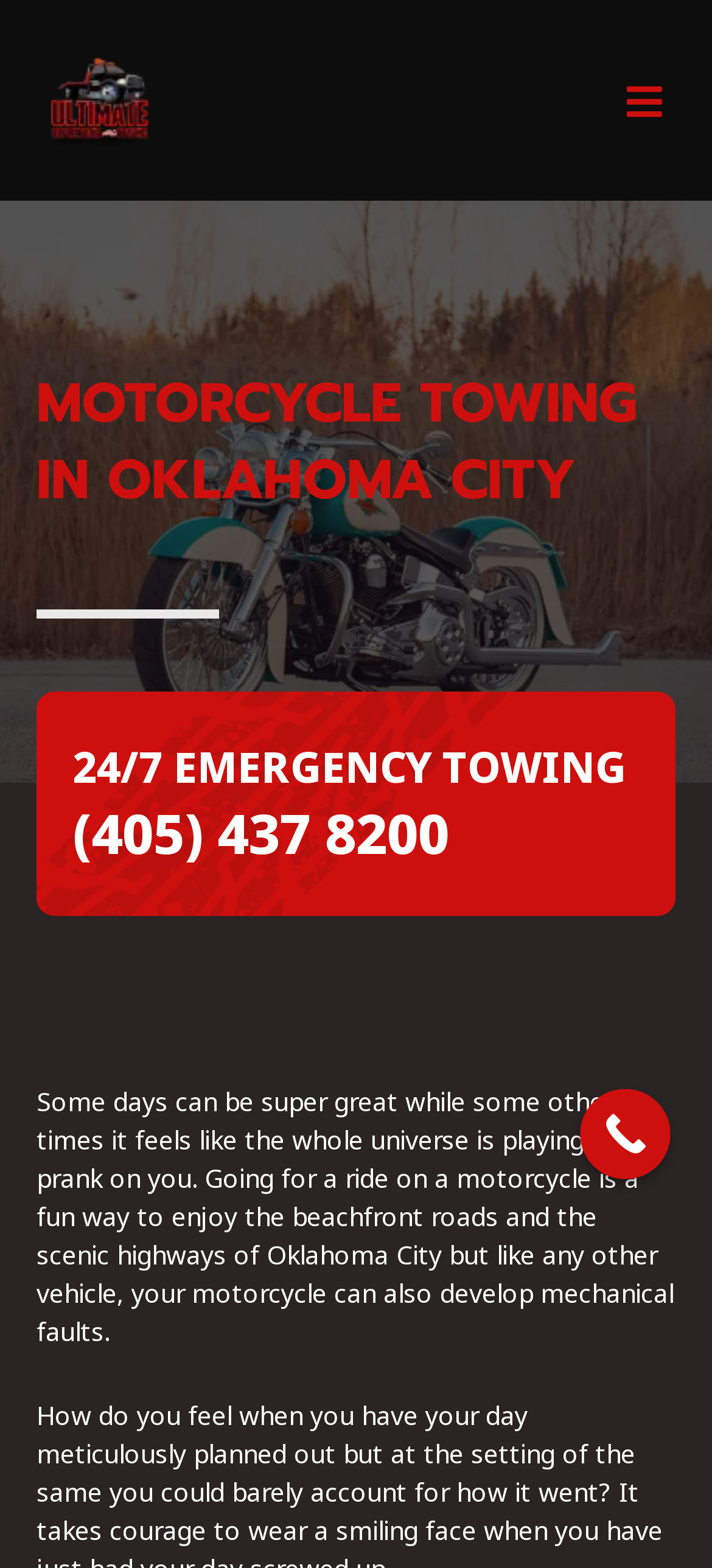Give a one-word or one-phrase response to the question: 
What is the purpose of the 'Call Now' button?

To call for towing services